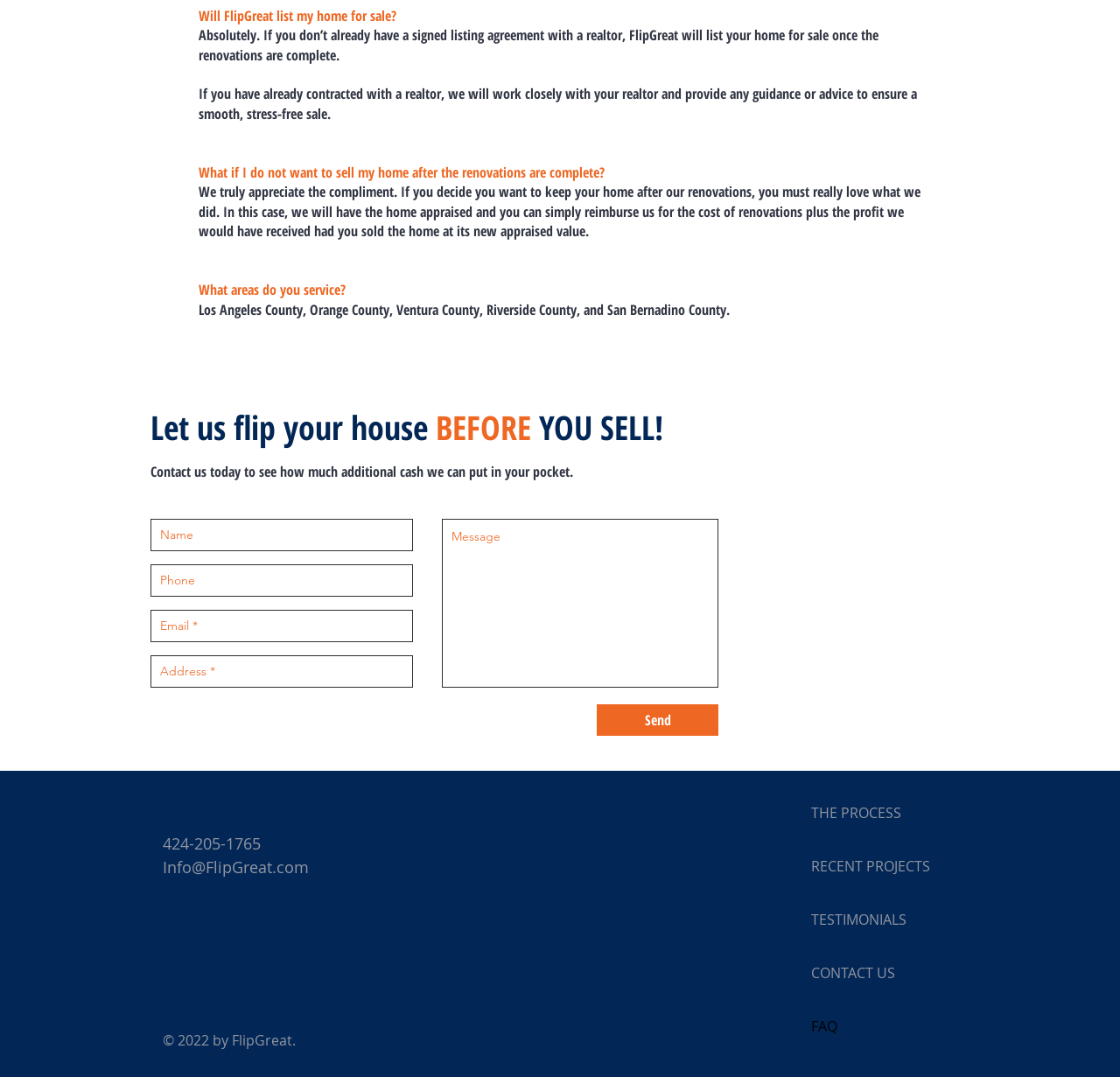Provide a short, one-word or phrase answer to the question below:
What areas does FlipGreat service?

Los Angeles County, etc.